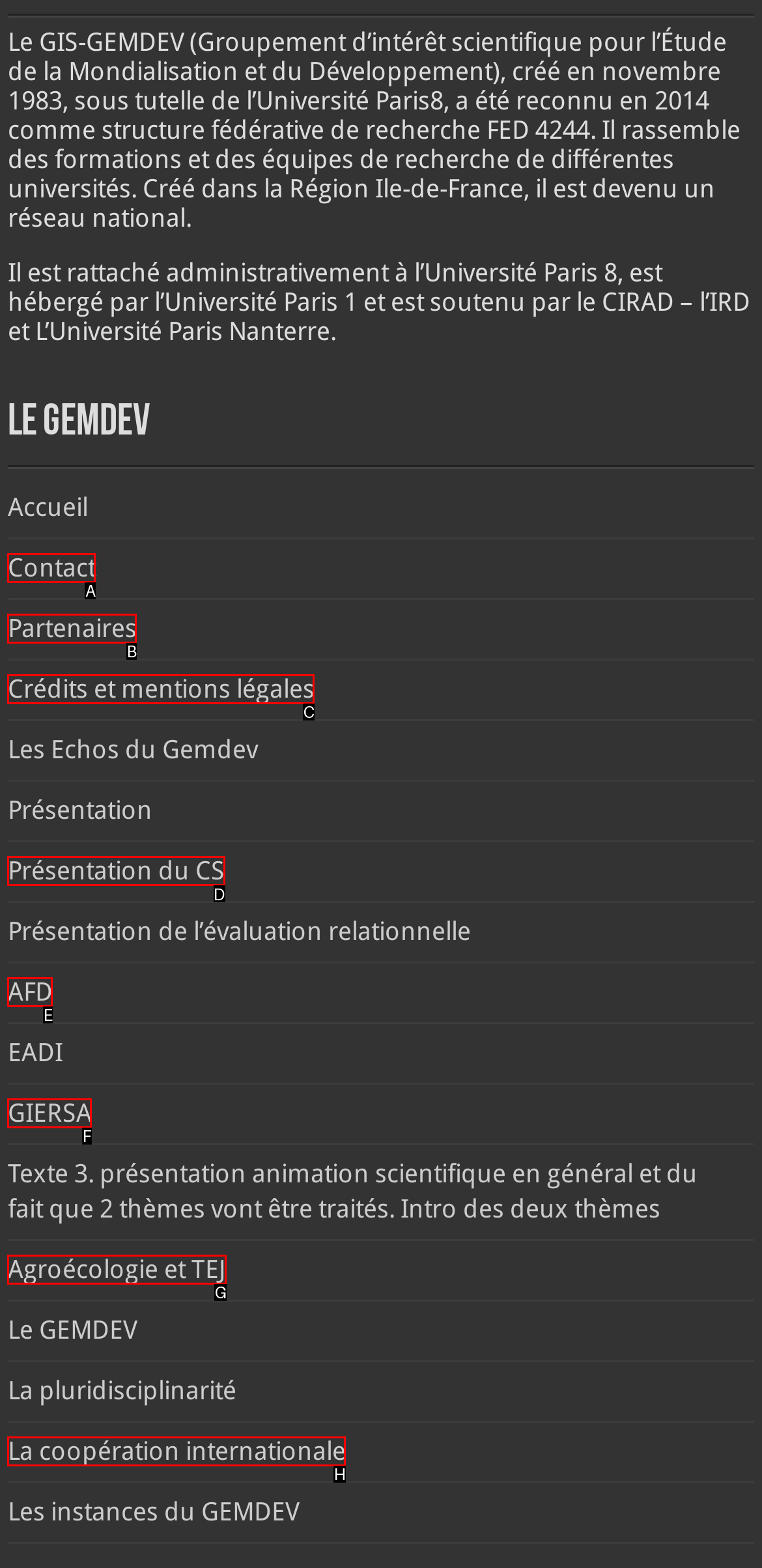Determine which HTML element should be clicked for this task: Read the 'Présentation' of the CS
Provide the option's letter from the available choices.

D